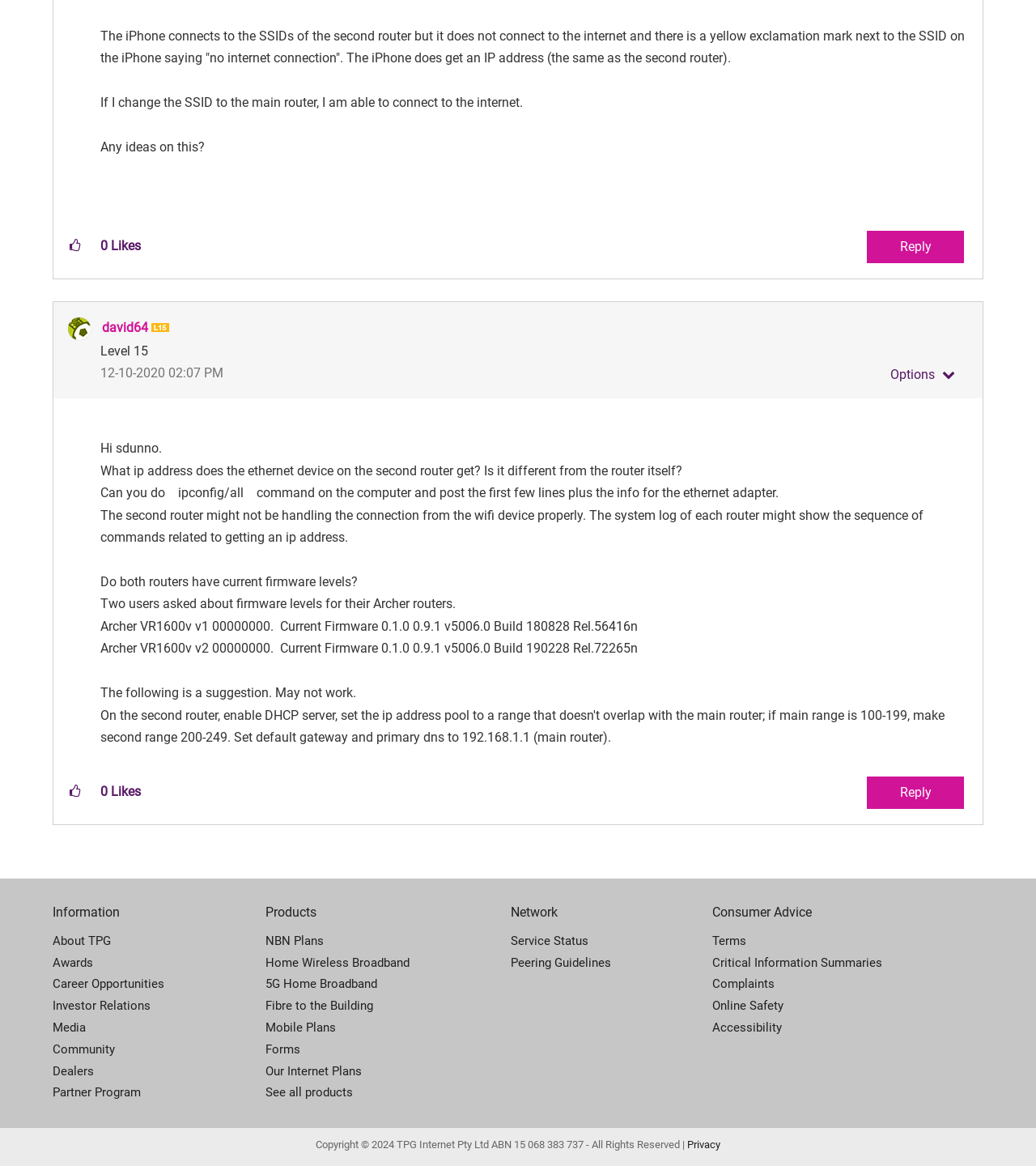Who replied to the original post?
Examine the image closely and answer the question with as much detail as possible.

The person who replied to the original post is addressed as 'sdunno' in the response, which suggests that the replier is trying to assist the original poster in resolving their iPhone connection issue.